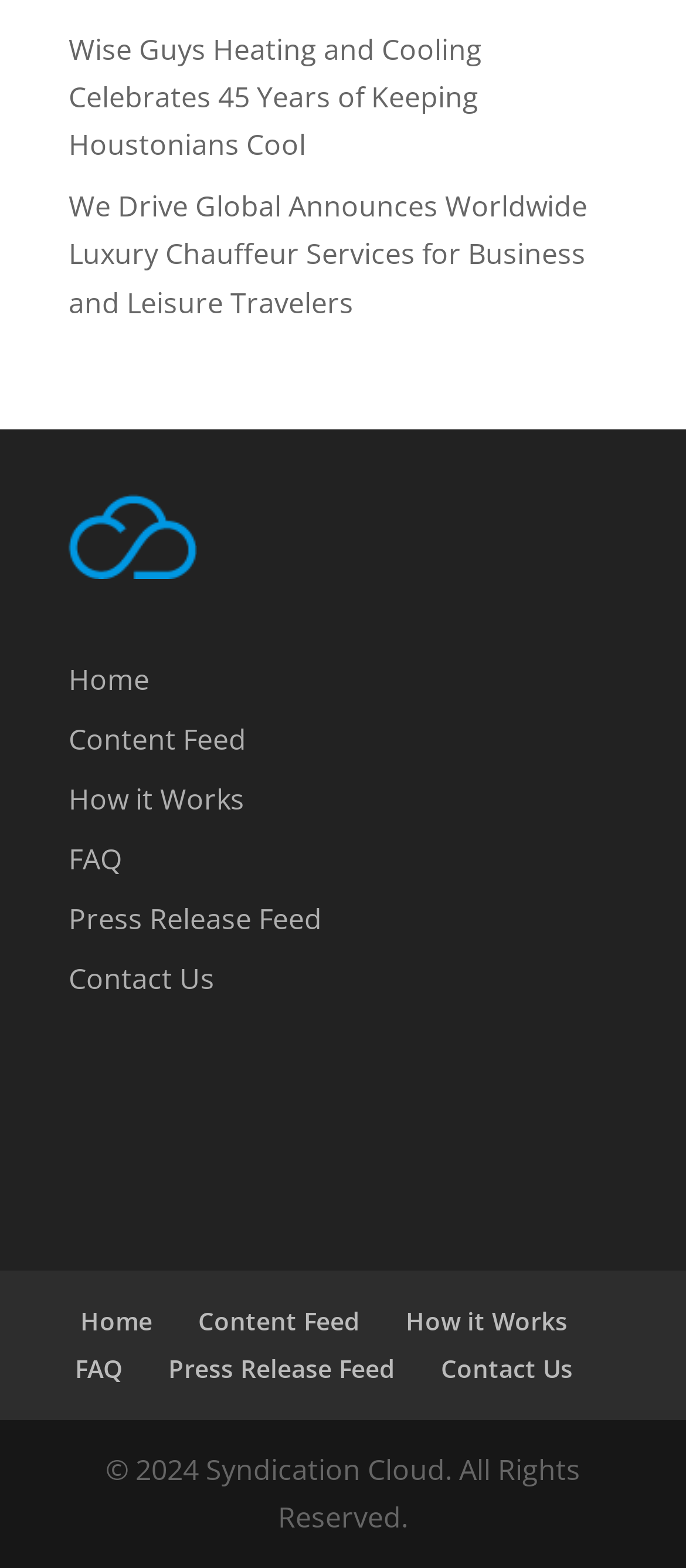Determine the bounding box coordinates for the clickable element to execute this instruction: "contact us". Provide the coordinates as four float numbers between 0 and 1, i.e., [left, top, right, bottom].

[0.1, 0.612, 0.313, 0.637]